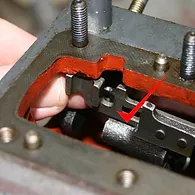What is the critical component marked with a red arrow?
Look at the image and answer the question using a single word or phrase.

fuel pump rack pin engagement